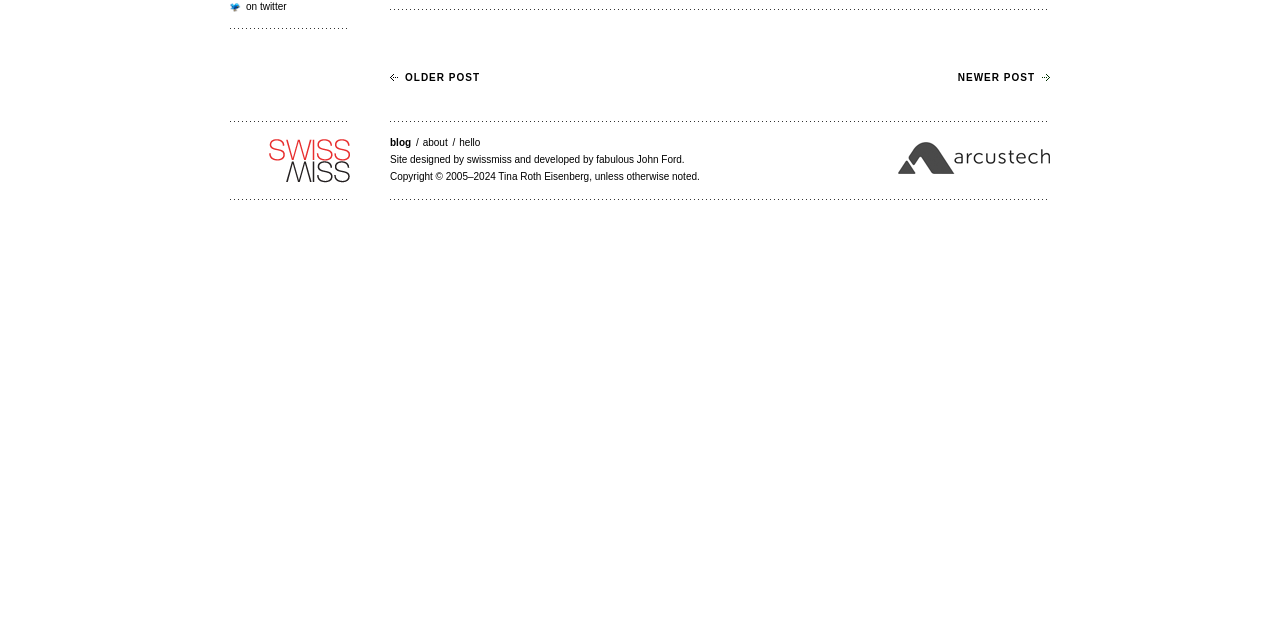Using the given element description, provide the bounding box coordinates (top-left x, top-left y, bottom-right x, bottom-right y) for the corresponding UI element in the screenshot: developed by fabulous John Ford.

[0.417, 0.241, 0.535, 0.258]